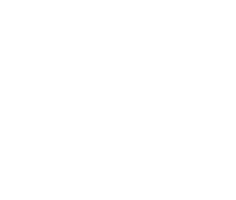When was the event dated?
Based on the screenshot, provide your answer in one word or phrase.

Tuesday, May 25, 2021